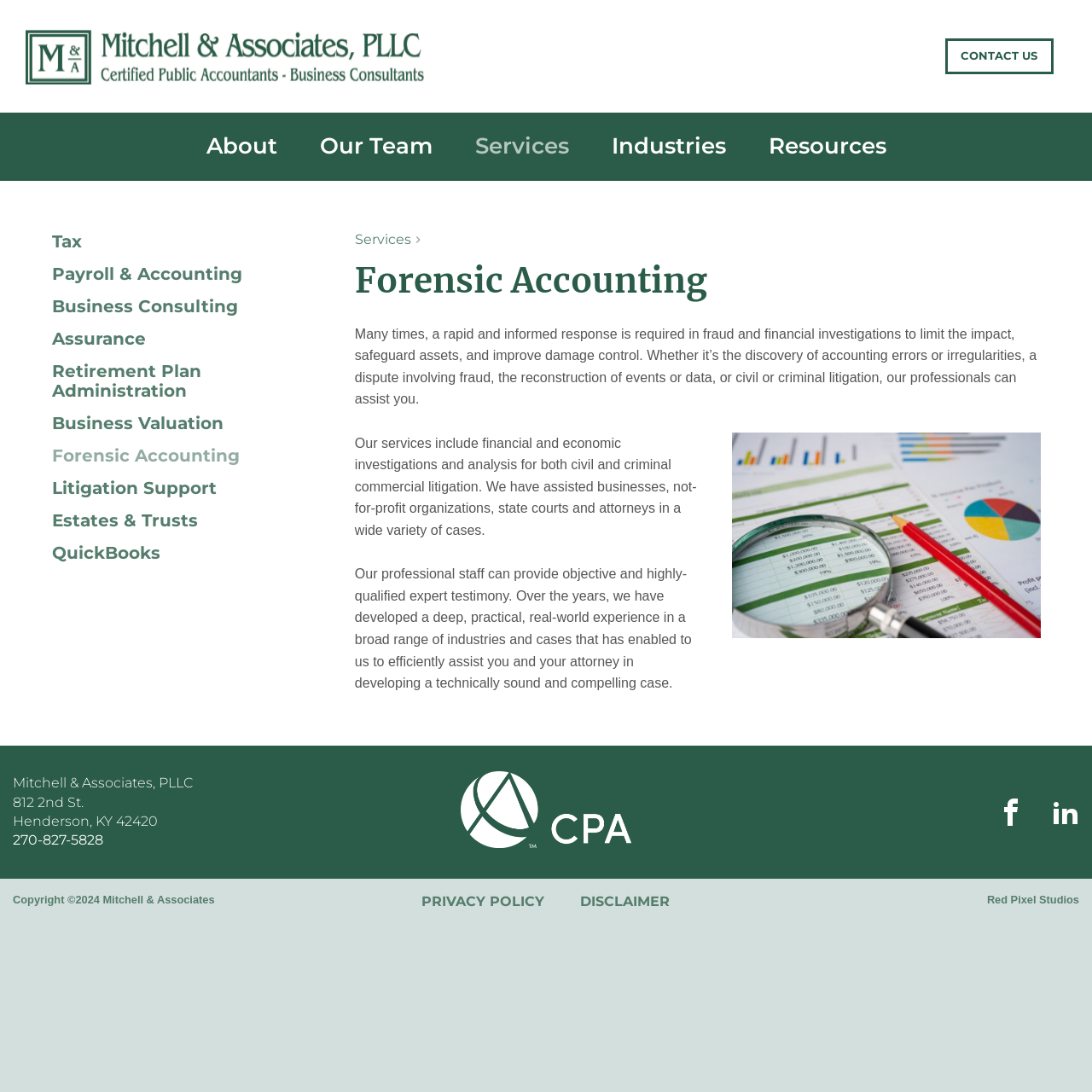What services does the company provide?
Please give a well-detailed answer to the question.

I found a list of services provided by the company, including Forensic Accounting, Tax, Payroll & Accounting, Business Consulting, and more, which are listed as links on the left side of the webpage.